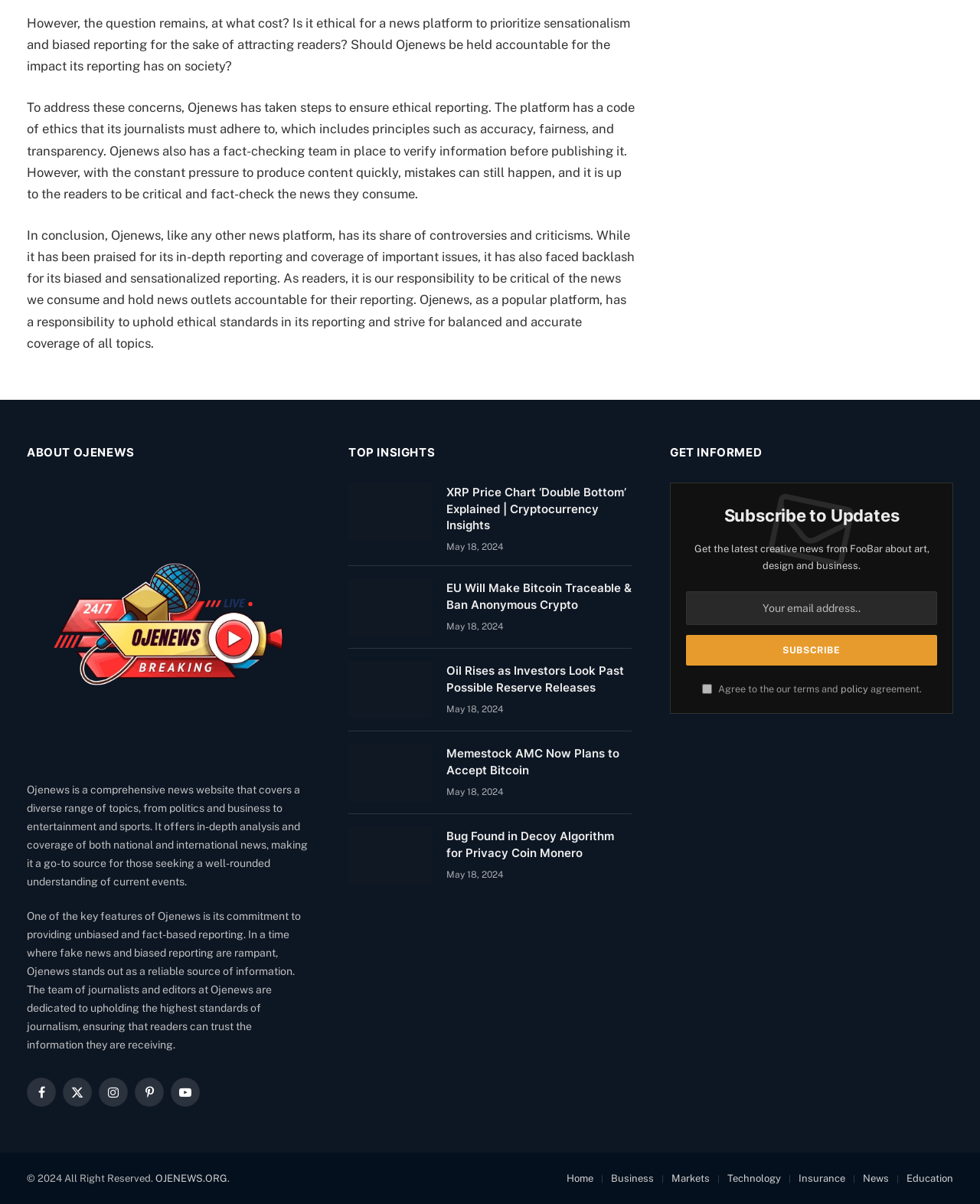Look at the image and write a detailed answer to the question: 
What type of news does Ojenews cover?

The text 'Ojenews is a comprehensive news website that covers a diverse range of topics, from politics and business to entertainment and sports.' indicates that Ojenews covers a wide range of topics, including politics, business, entertainment, and sports.